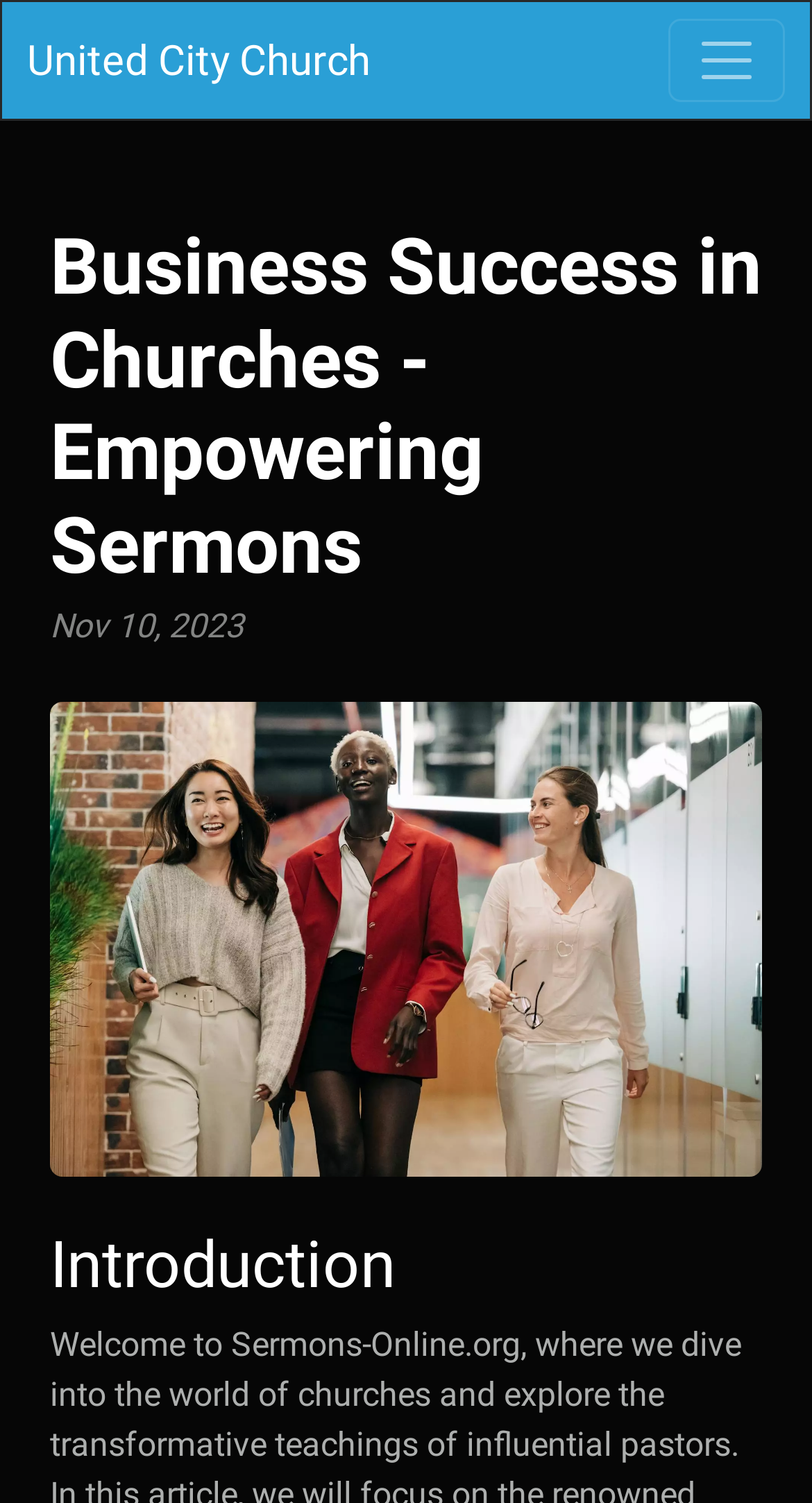Convey a detailed summary of the webpage, mentioning all key elements.

The webpage is about "Business Success in Churches" and features a prominent header with the title "Business Success in Churches - Empowering Sermons" at the top center of the page. Below the header, there is a date "Nov 10, 2023" displayed. 

On the top left, there is a link to "United City Church". On the top right, a button labeled "Toggle navigation" is present, which controls a navigation menu. 

Below the header, a large image takes up most of the width of the page, spanning from the left to the right side. 

Further down, there is a heading titled "Introduction", which likely marks the beginning of the main content of the webpage. The webpage seems to be an article or a sermon about business success in churches, as hinted by the meta description.